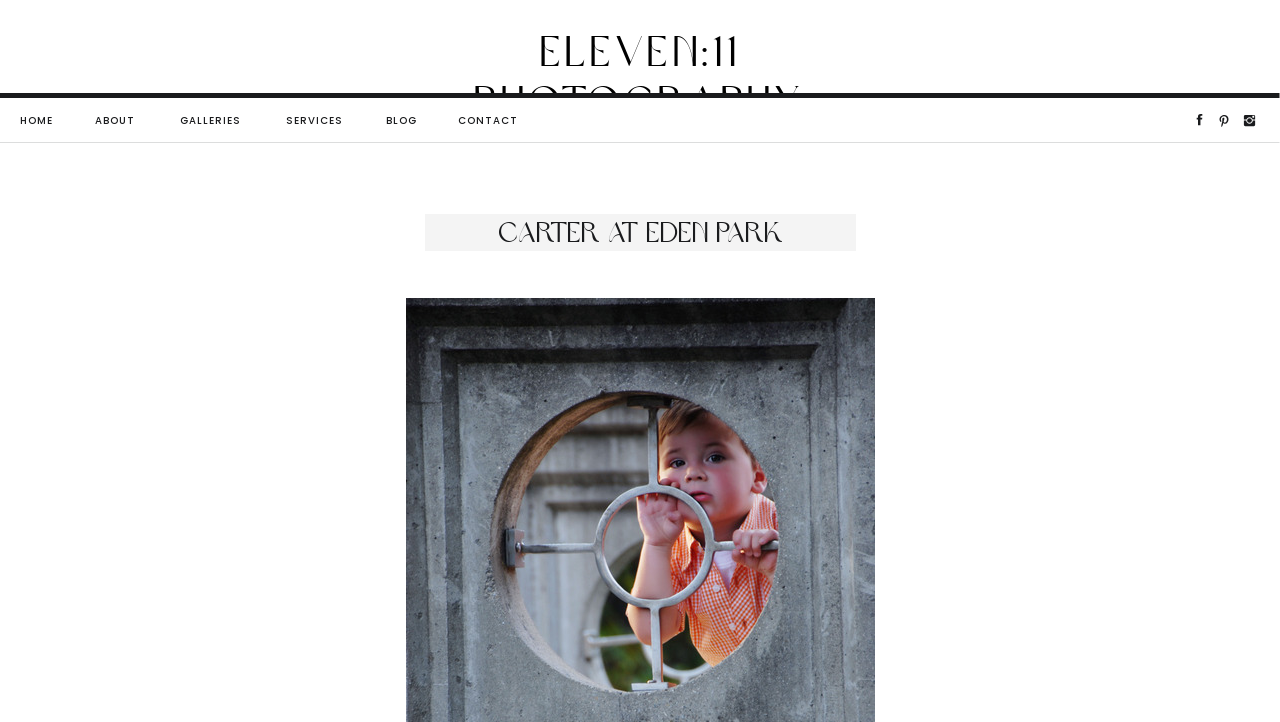Please identify the bounding box coordinates of the clickable area that will fulfill the following instruction: "view about page". The coordinates should be in the format of four float numbers between 0 and 1, i.e., [left, top, right, bottom].

[0.073, 0.155, 0.105, 0.18]